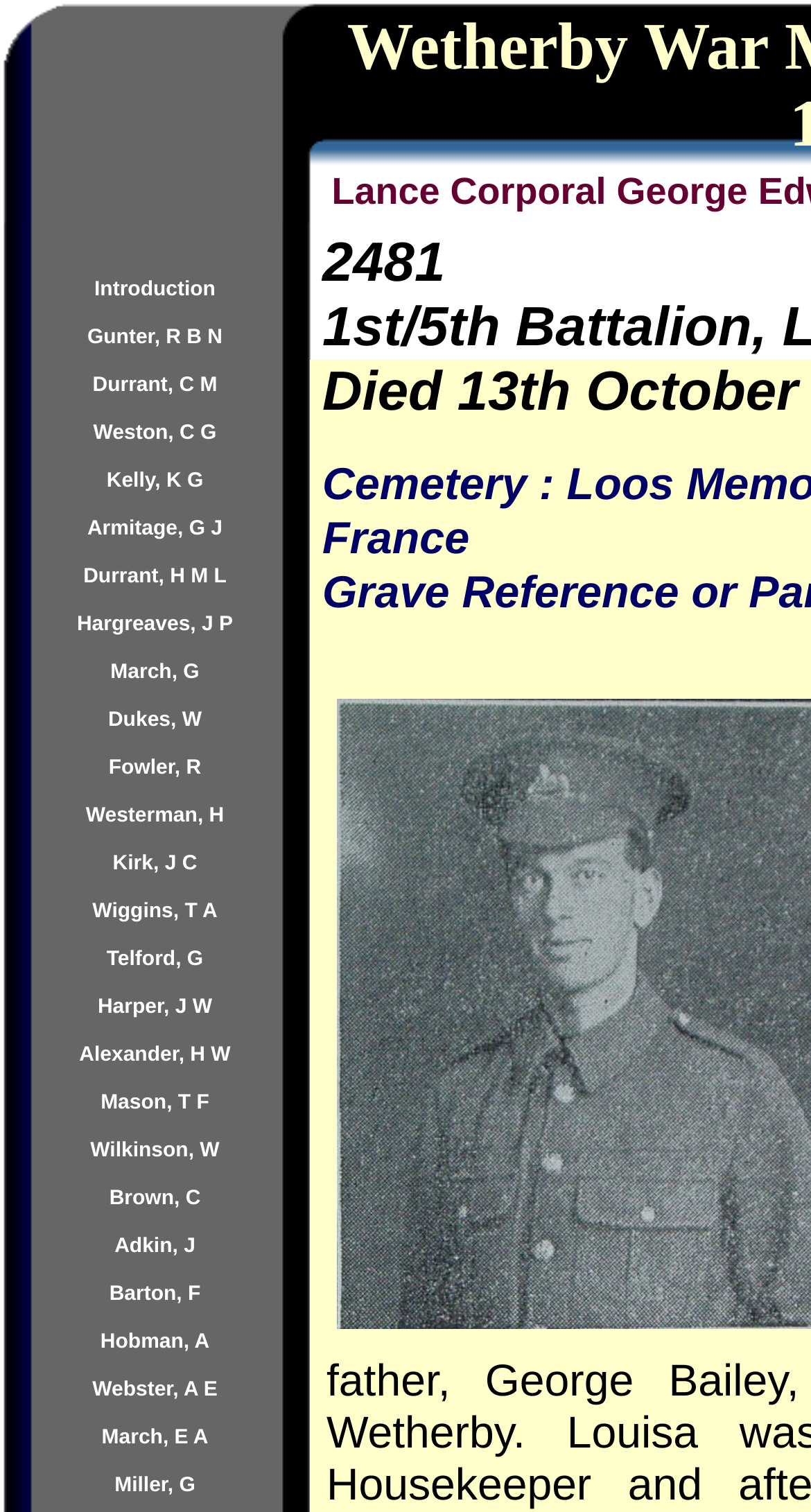Provide your answer in one word or a succinct phrase for the question: 
What is the last link in the table?

Webster, A E